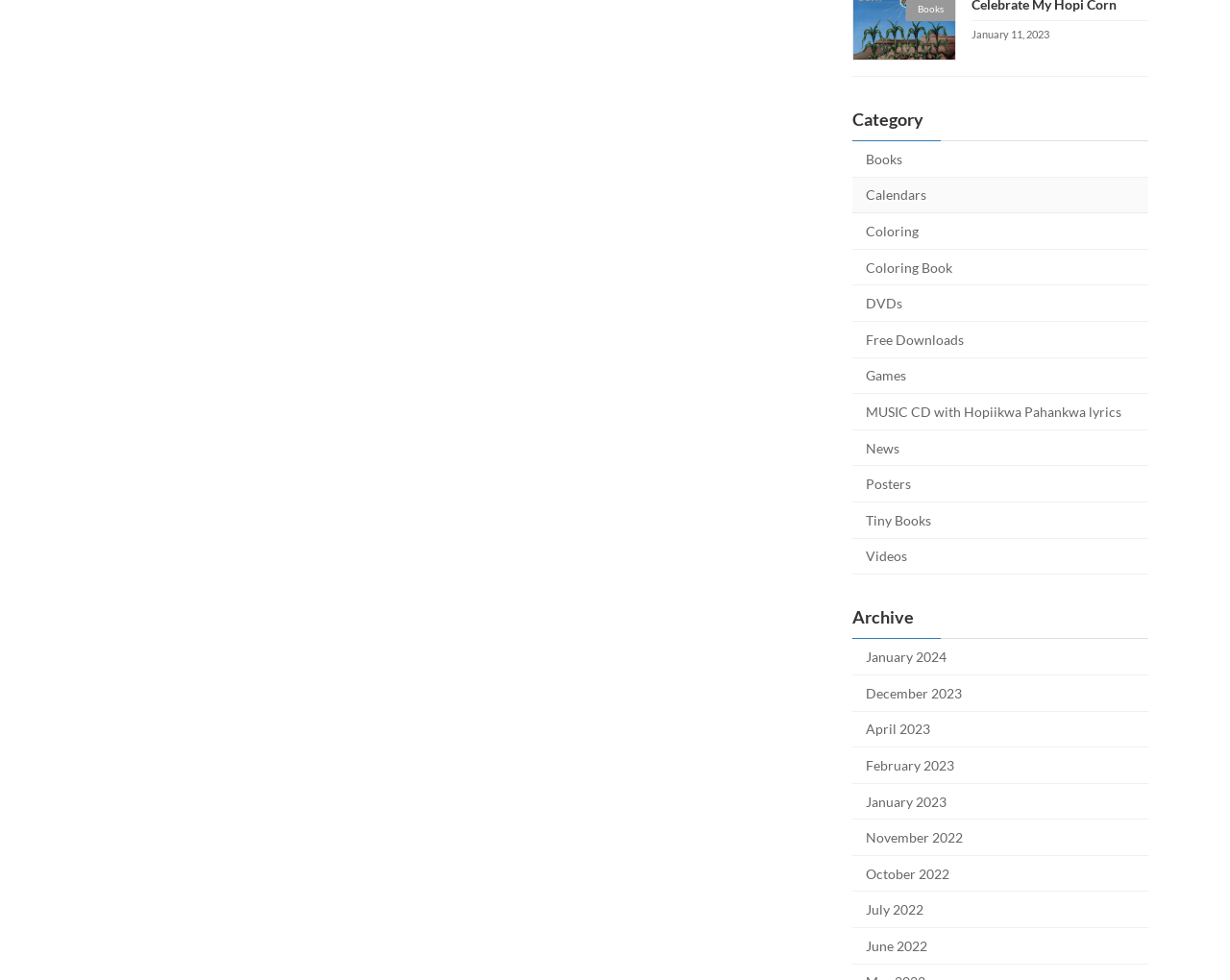Given the element description: "In the press", predict the bounding box coordinates of this UI element. The coordinates must be four float numbers between 0 and 1, given as [left, top, right, bottom].

None